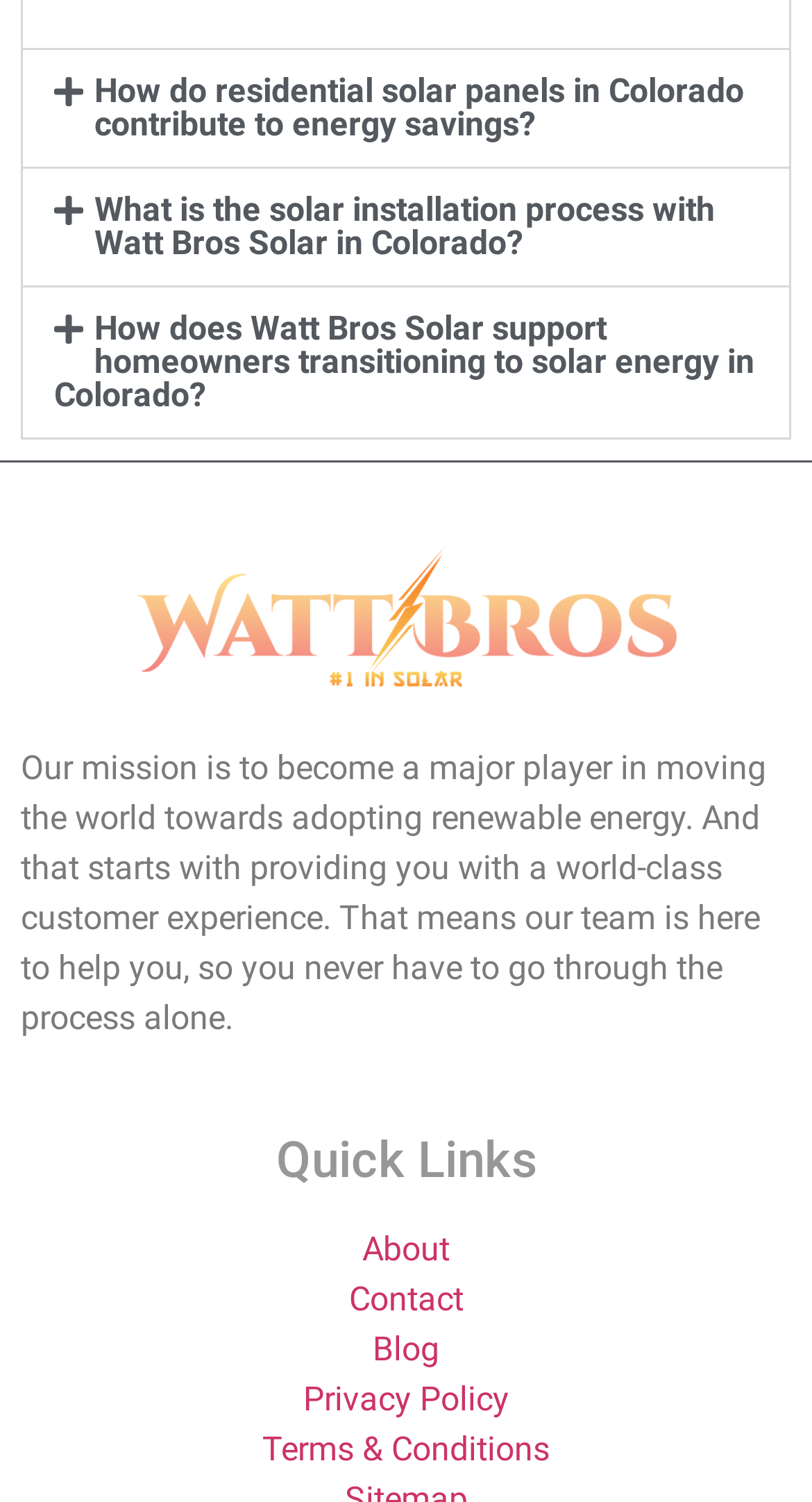Determine the bounding box of the UI component based on this description: "Privacy Policy". The bounding box coordinates should be four float values between 0 and 1, i.e., [left, top, right, bottom].

[0.373, 0.919, 0.627, 0.945]